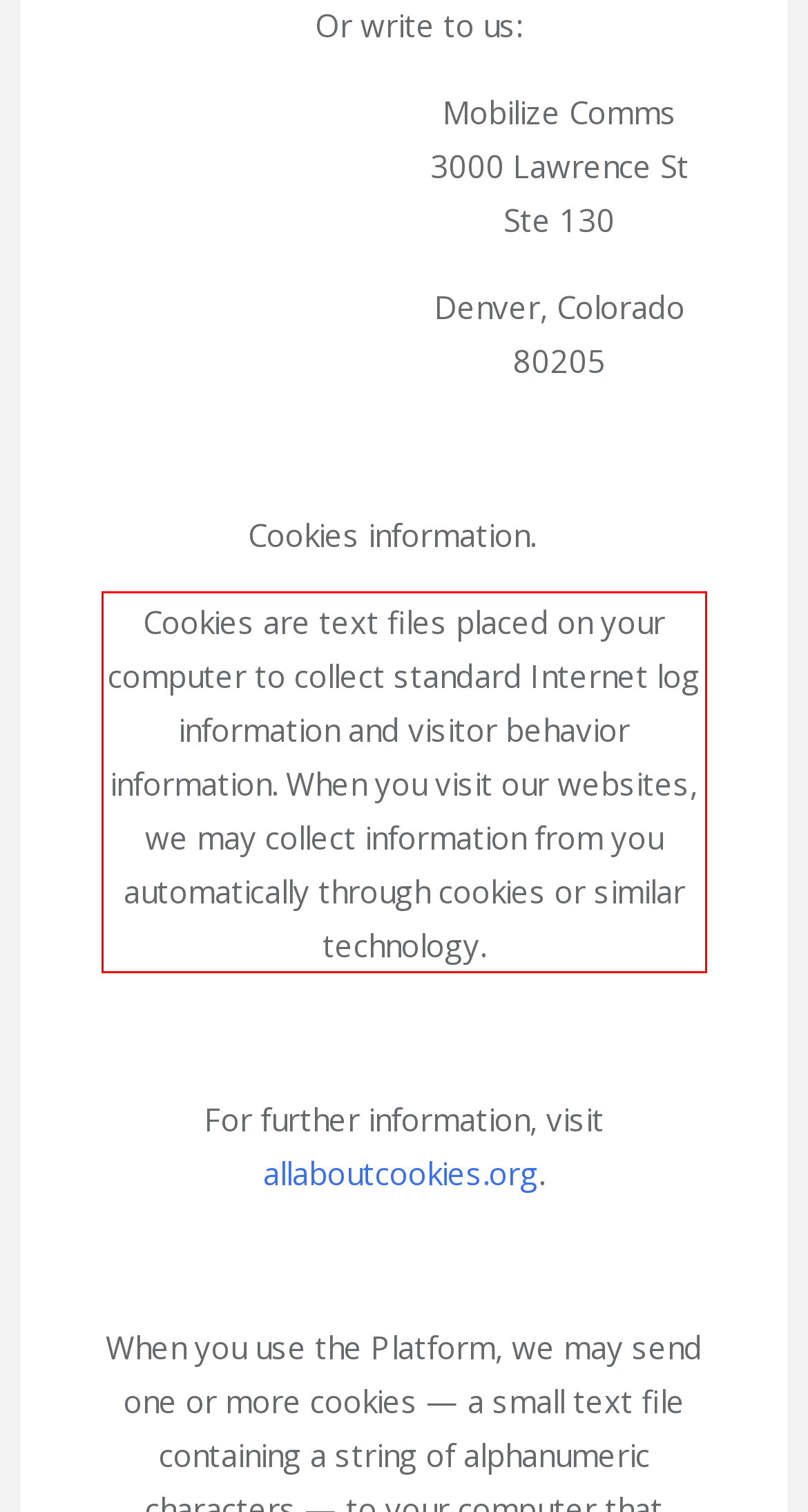Please analyze the screenshot of a webpage and extract the text content within the red bounding box using OCR.

Cookies are text files placed on your computer to collect standard Internet log information and visitor behavior information. When you visit our websites, we may collect information from you automatically through cookies or similar technology.